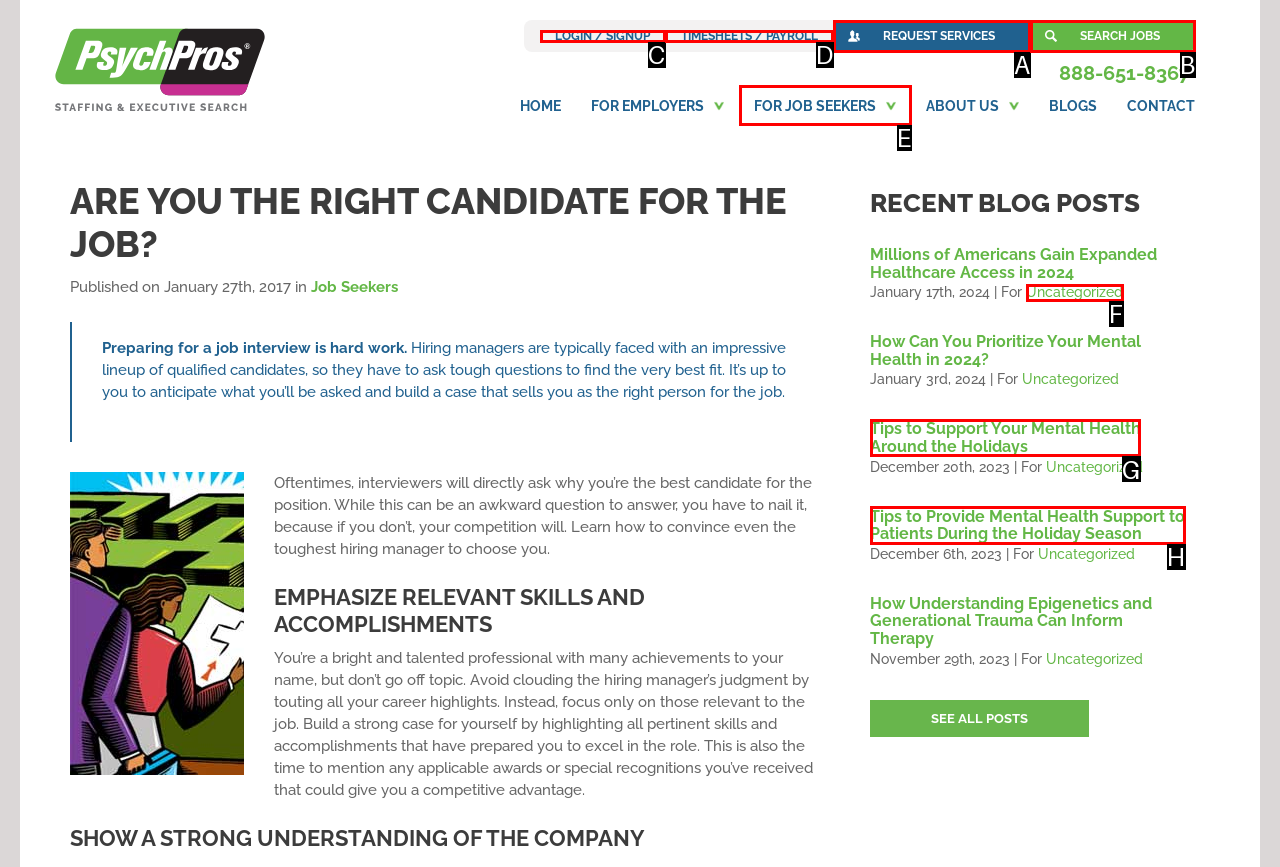Select the HTML element that needs to be clicked to perform the task: Read the blog post about mental health support during the holiday season. Reply with the letter of the chosen option.

G